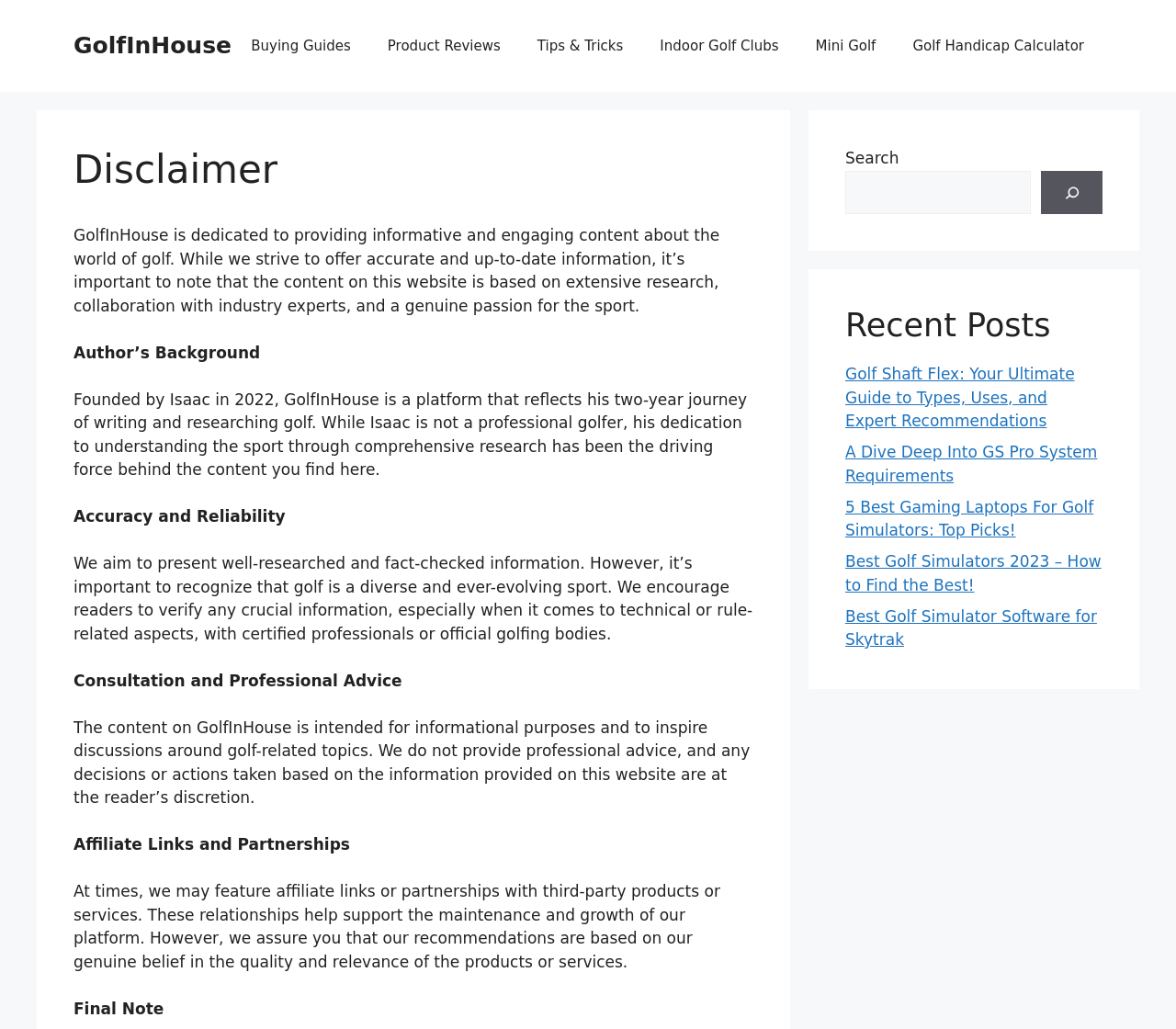What type of content does the website provide?
Relying on the image, give a concise answer in one word or a brief phrase.

Golf-related content